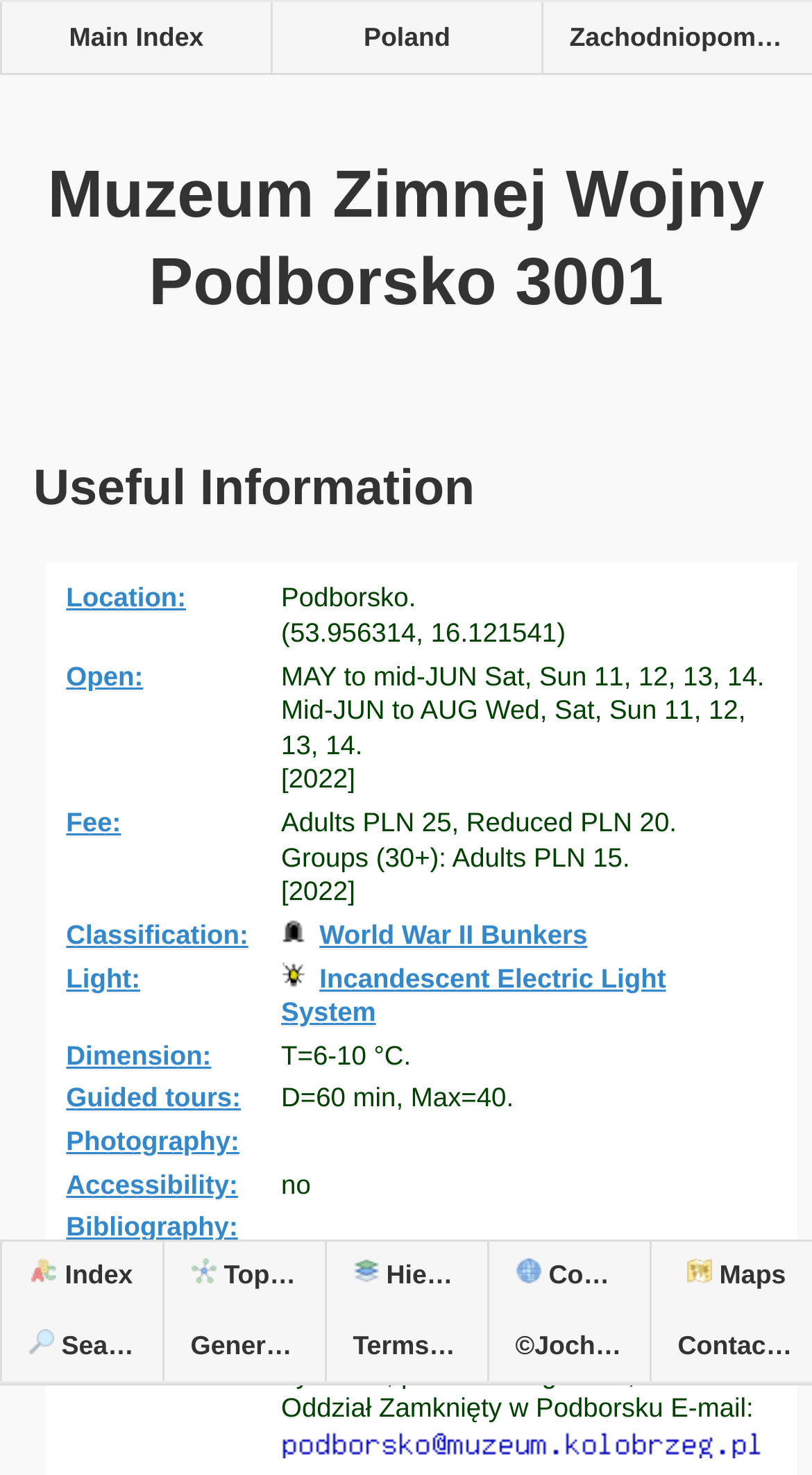What is the fee for adults to visit Muzeum Zimnej Wojny Podborsko 3001?
Based on the image, provide your answer in one word or phrase.

PLN 25